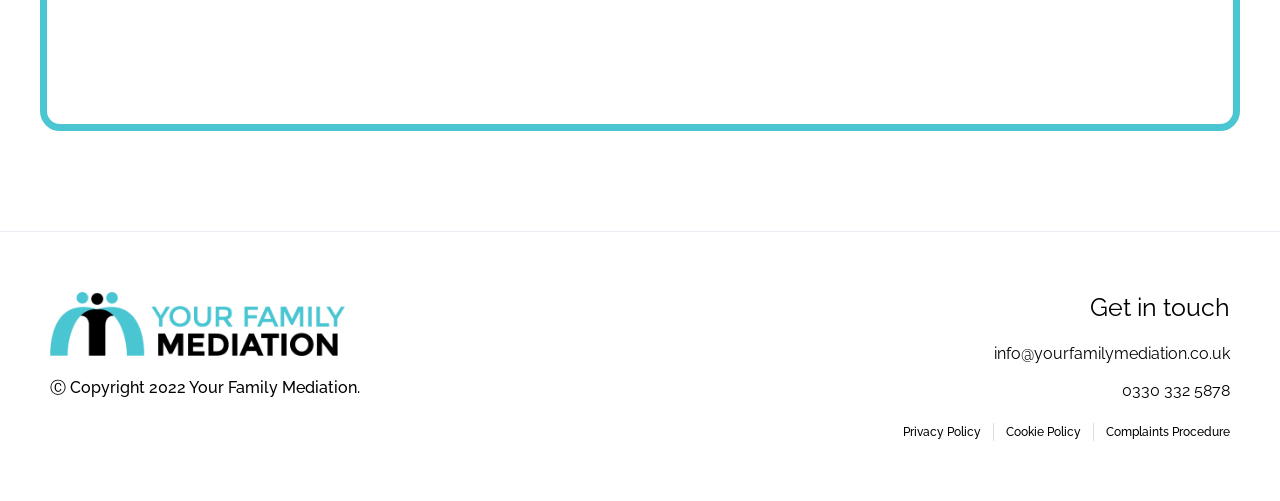Please analyze the image and provide a thorough answer to the question:
How can you contact the organization?

The contact information is located in the middle of the webpage, where there are two links, one for the email address 'info@yourfamilymediation.co.uk' and one for the phone number '0330 332 5878'.